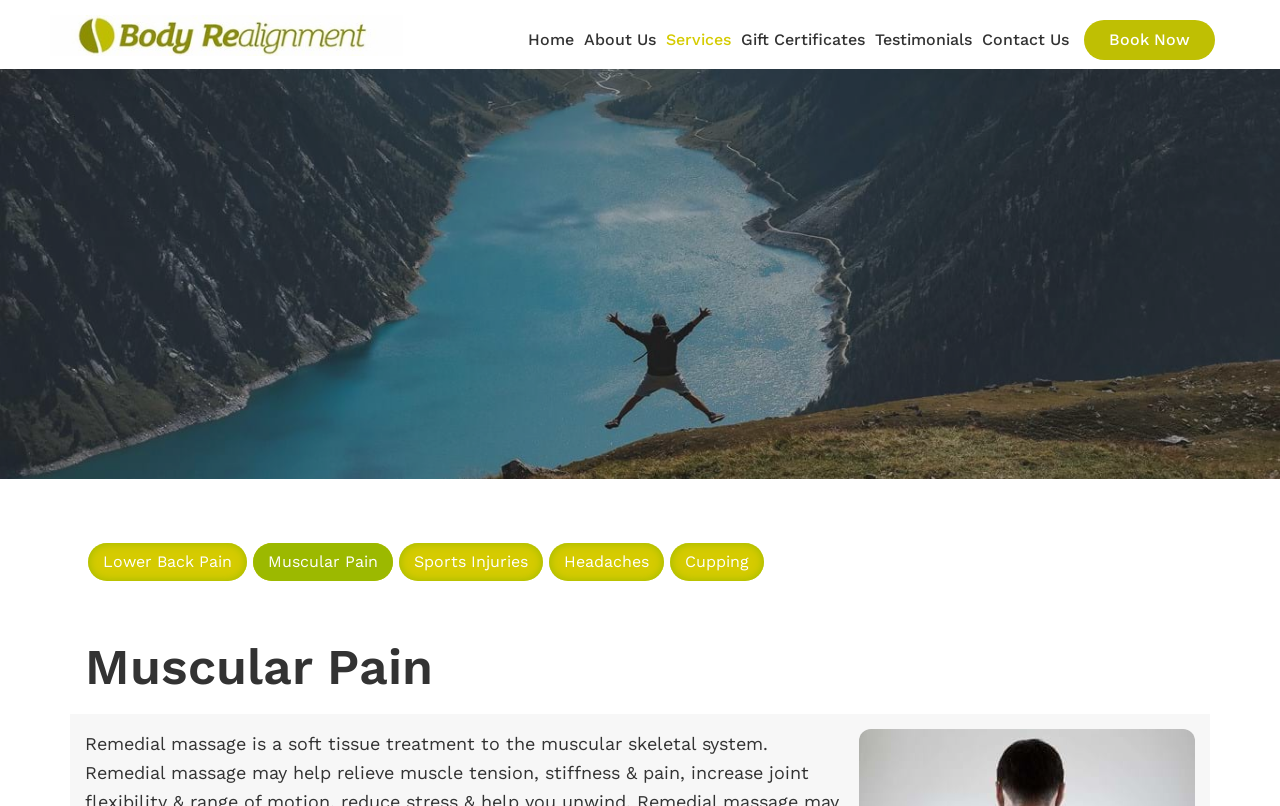Please provide the bounding box coordinates in the format (top-left x, top-left y, bottom-right x, bottom-right y). Remember, all values are floating point numbers between 0 and 1. What is the bounding box coordinate of the region described as: About Us

[0.452, 0.024, 0.516, 0.074]